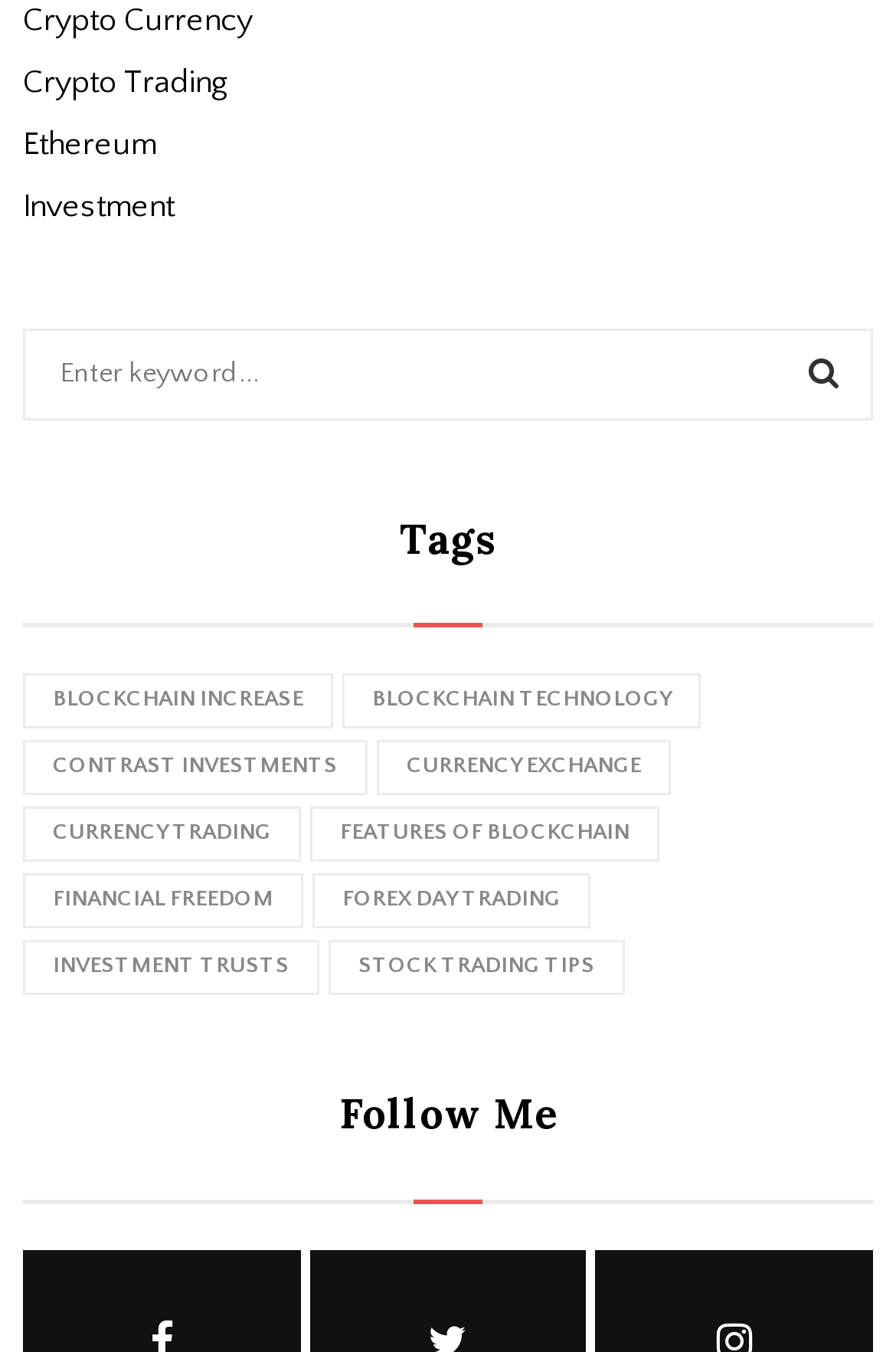Answer the question in one word or a short phrase:
What is the purpose of the search box?

Search for something